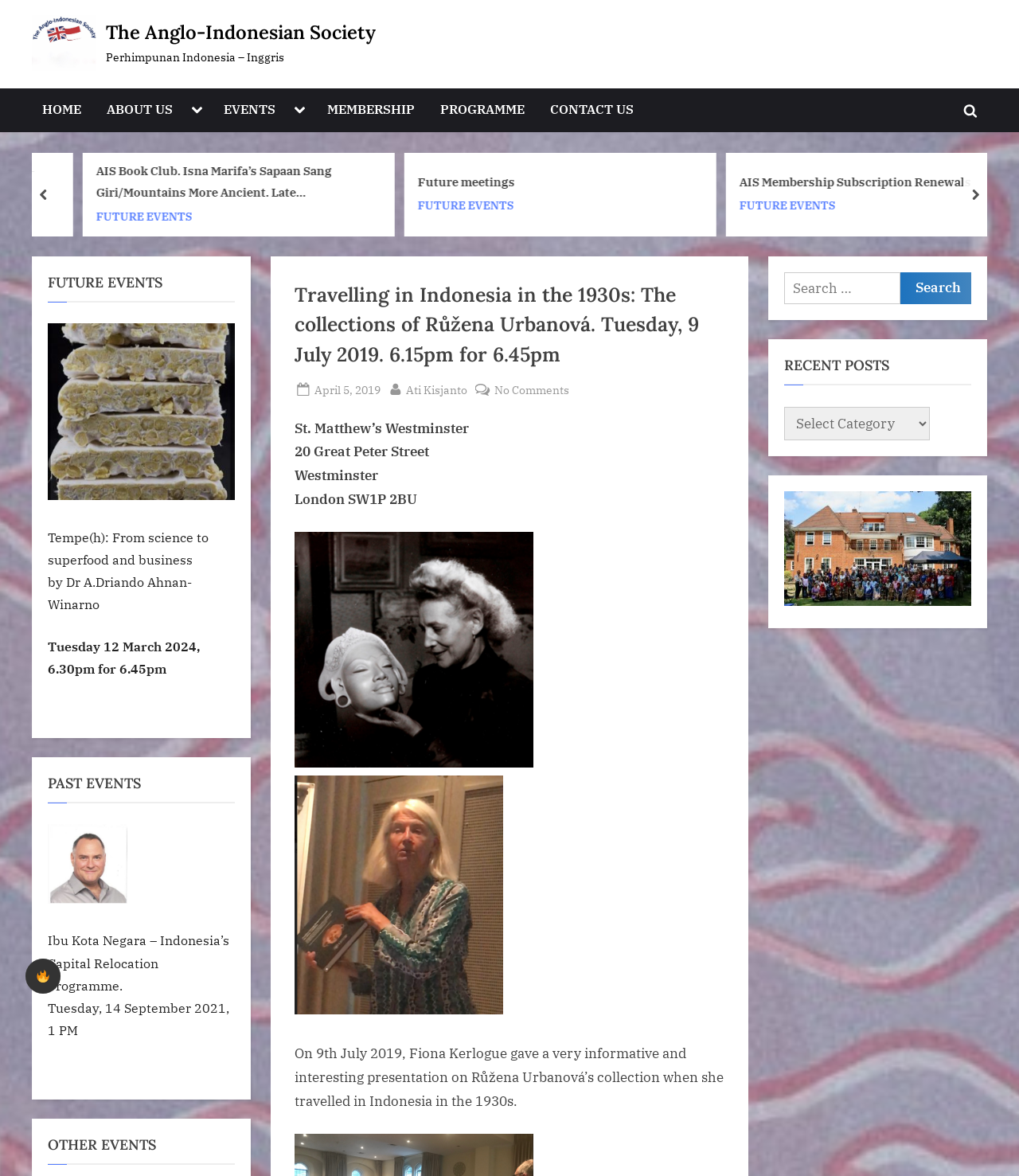Summarize the contents and layout of the webpage in detail.

The webpage is about the Anglo-Indonesian Society, with a focus on its events and activities. At the top, there is a checkbox to toggle dark mode, accompanied by a small flame icon. Below this, the society's logo and name are displayed, along with a navigation menu that includes links to "HOME", "ABOUT US", "EVENTS", "MEMBERSHIP", "PROGRAMME", and "CONTACT US".

The main content of the page is divided into several sections. The first section appears to be an event description, titled "Travelling in Indonesia in the 1930s: The collections of Růžena Urbanová", which includes details about the event, such as the date, time, and location. There are also links to related events and a comment section.

Below this, there are three columns of content. The left column lists future events, including "AIS Book Club" and "FUTURE EVENTS". The middle column displays a heading "FUTURE EVENTS" followed by a description of an event titled "Tempe(h): From science to superfood and business". The right column lists past events, including "Ibu Kota Negara – Indonesia’s Capital Relocation Programme".

At the bottom of the page, there is a search bar and a section titled "RECENT POSTS", which appears to be a dropdown menu. There are also buttons to navigate to previous and next pages.

Throughout the page, there are various links, buttons, and icons, including a toggle search form button and a checkbox to toggle dark mode. The overall layout is organized, with clear headings and concise text.